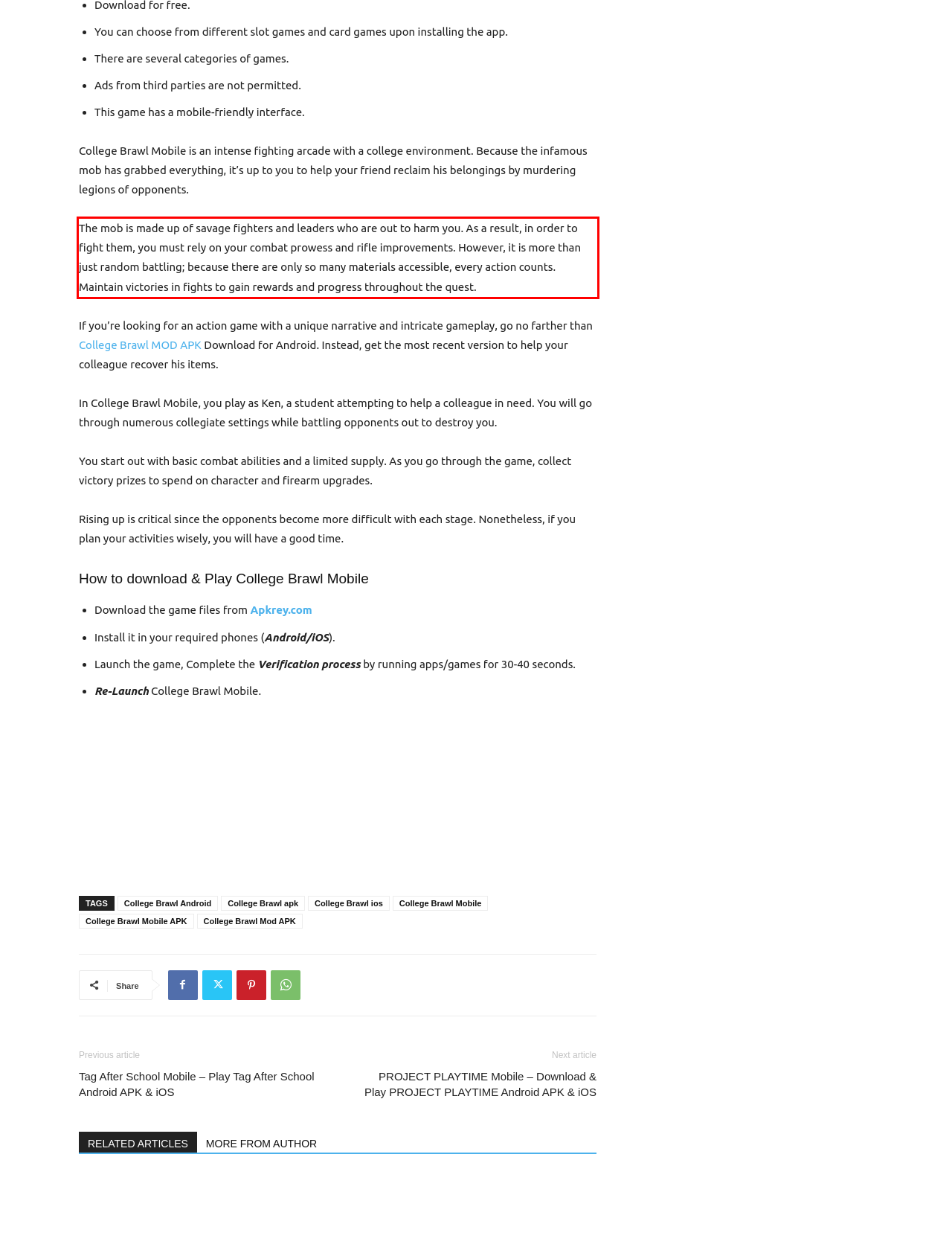From the given screenshot of a webpage, identify the red bounding box and extract the text content within it.

The mob is made up of savage fighters and leaders who are out to harm you. As a result, in order to fight them, you must rely on your combat prowess and rifle improvements. However, it is more than just random battling; because there are only so many materials accessible, every action counts. Maintain victories in fights to gain rewards and progress throughout the quest.